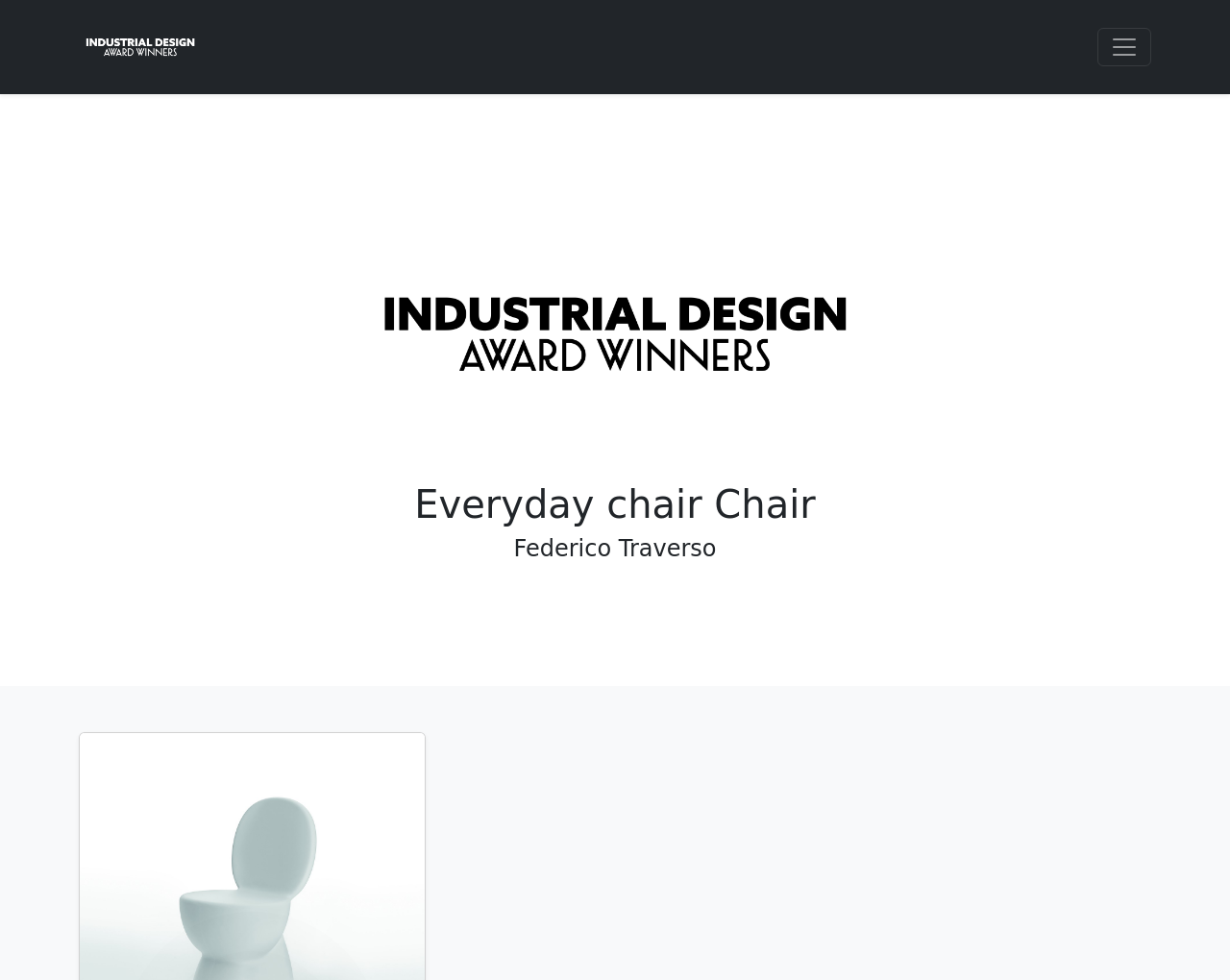What is the text above the image?
Using the image, respond with a single word or phrase.

Everyday chair Chair